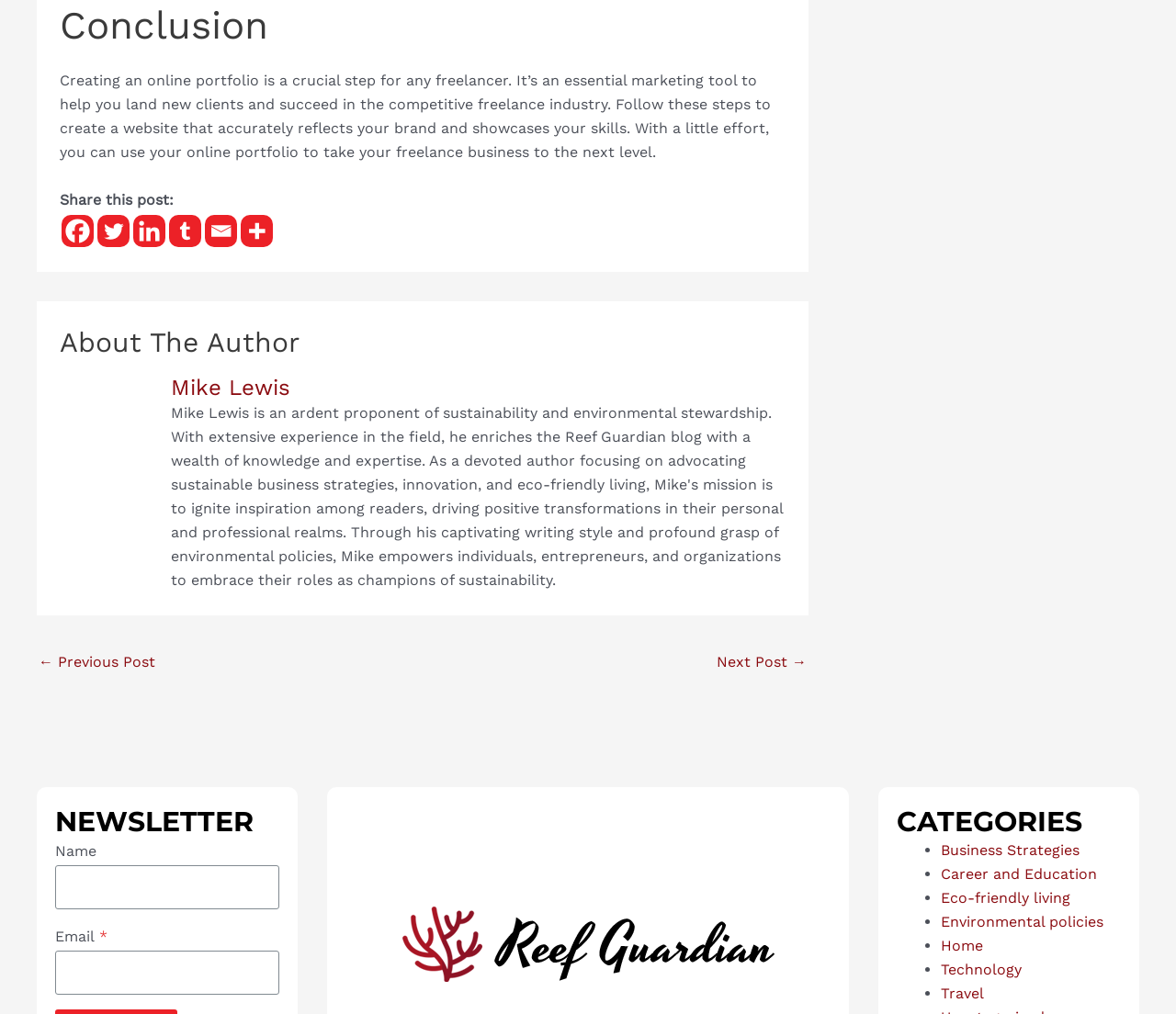Indicate the bounding box coordinates of the element that must be clicked to execute the instruction: "Click on the Mike Lewis link to view the author's profile". The coordinates should be given as four float numbers between 0 and 1, i.e., [left, top, right, bottom].

[0.146, 0.37, 0.668, 0.396]